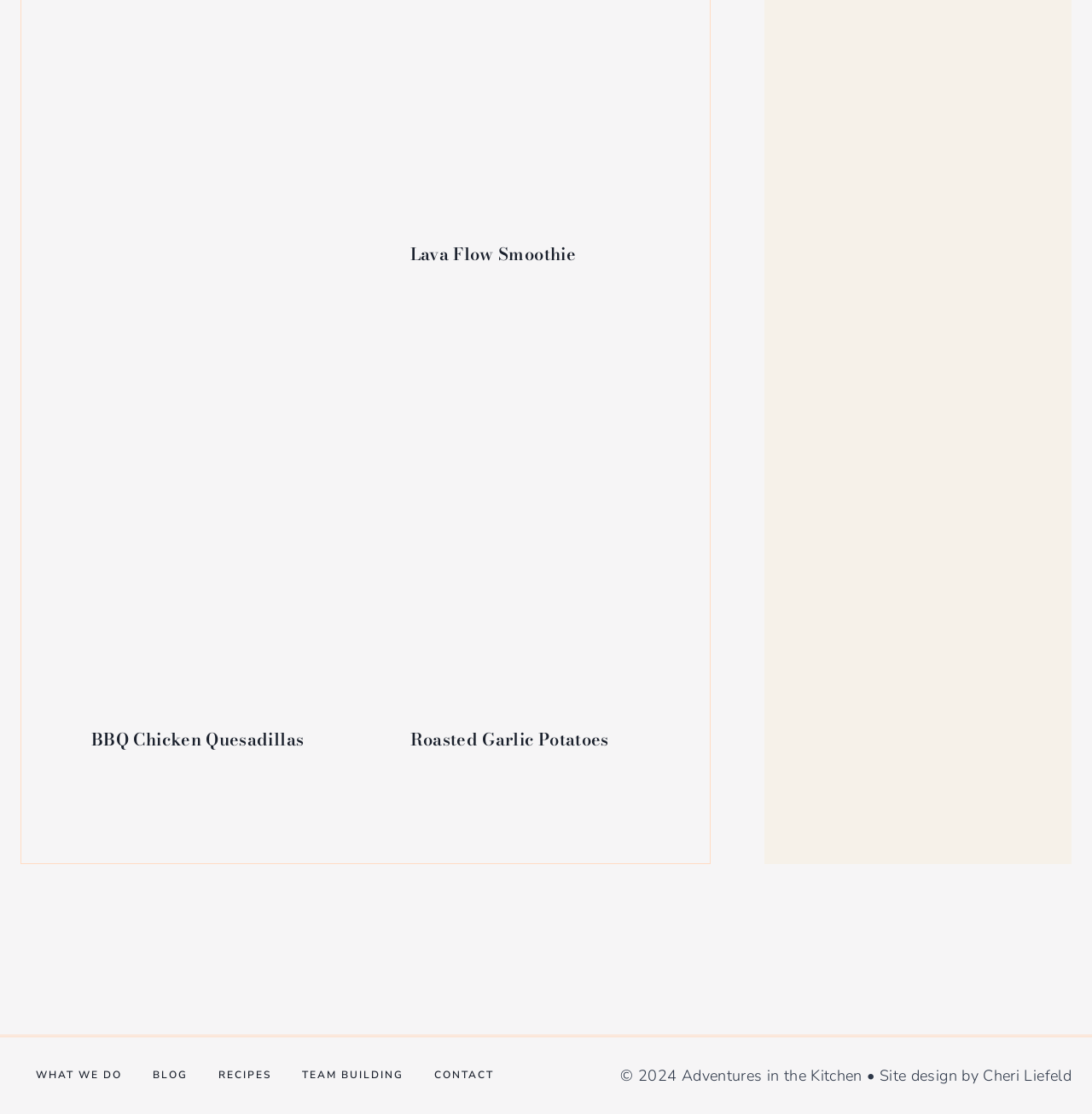Using the image as a reference, answer the following question in as much detail as possible:
What is the copyright year of the website?

I found the answer by looking at the static text element at the bottom of the page, which contains the copyright information, including the year 2024.